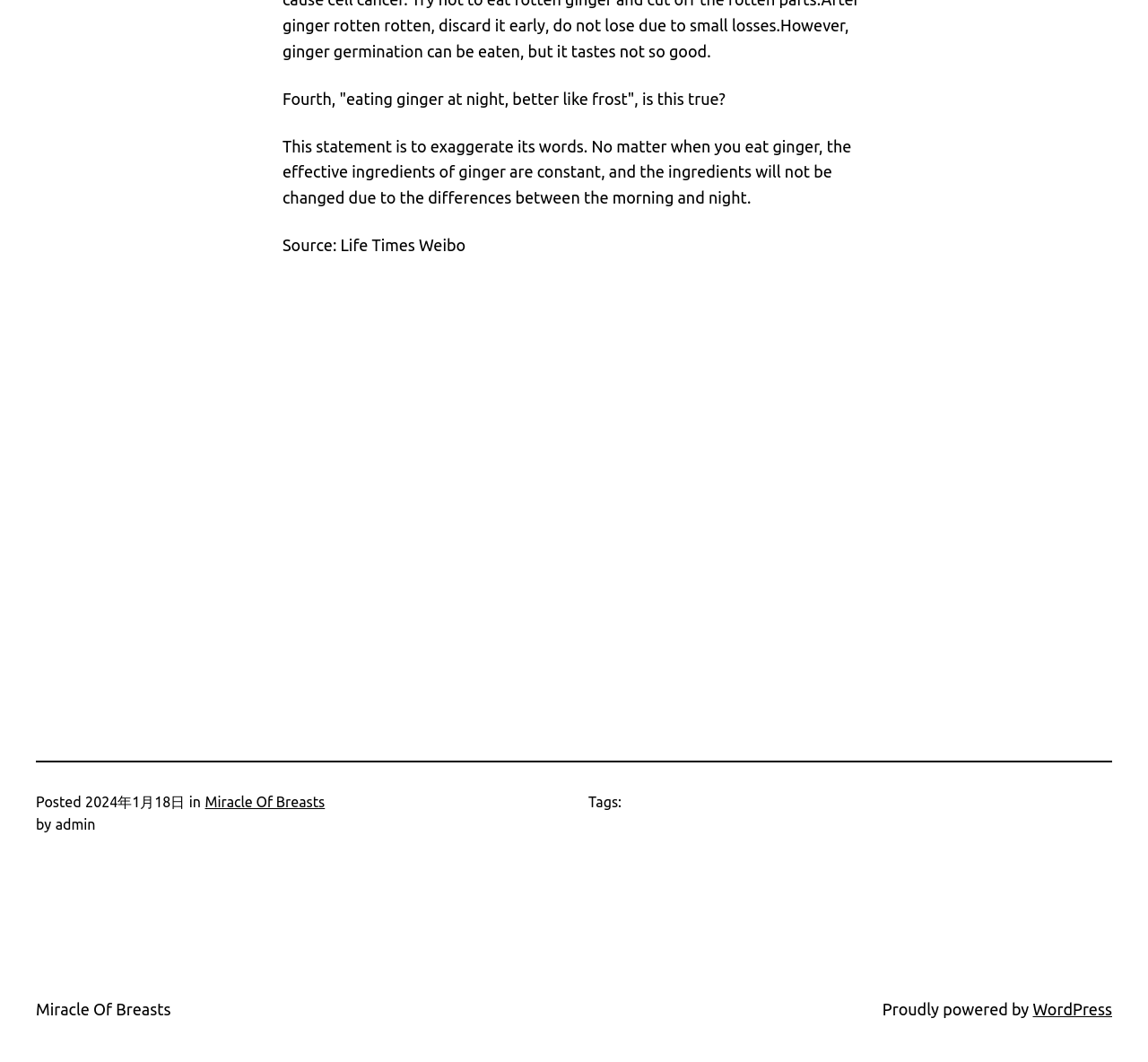What is the name of the website?
From the image, respond with a single word or phrase.

Miracle Of Breasts